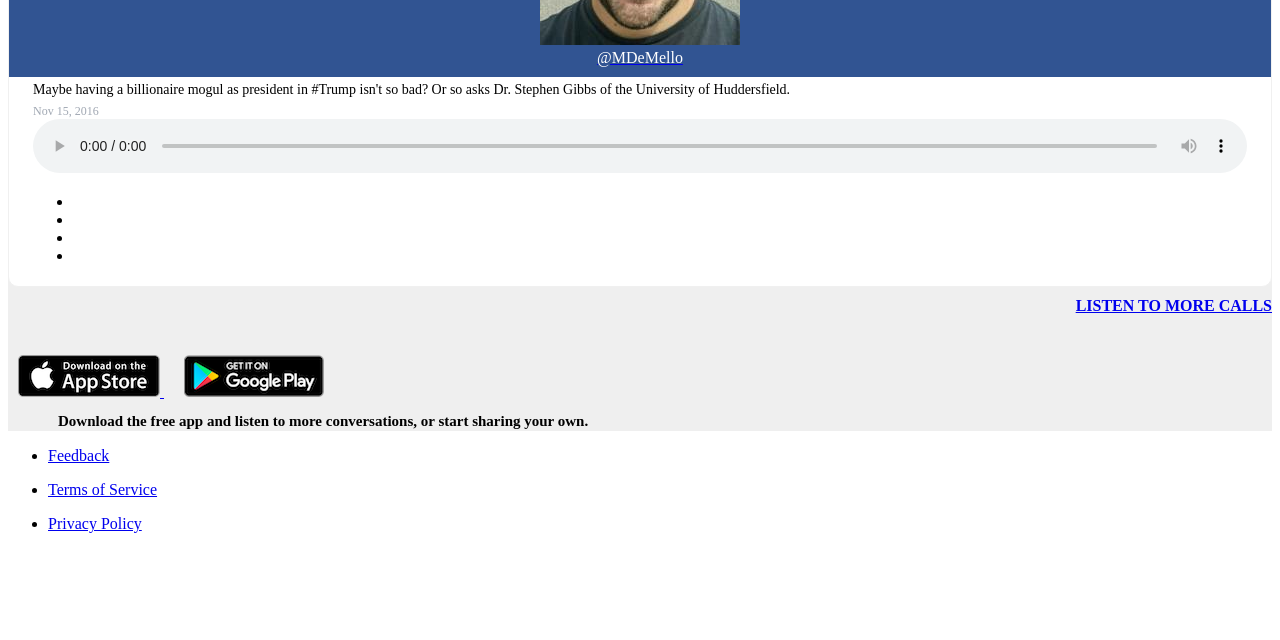Please determine the bounding box coordinates for the UI element described here. Use the format (top-left x, top-left y, bottom-right x, bottom-right y) with values bounded between 0 and 1: Terms of Service

[0.038, 0.752, 0.123, 0.778]